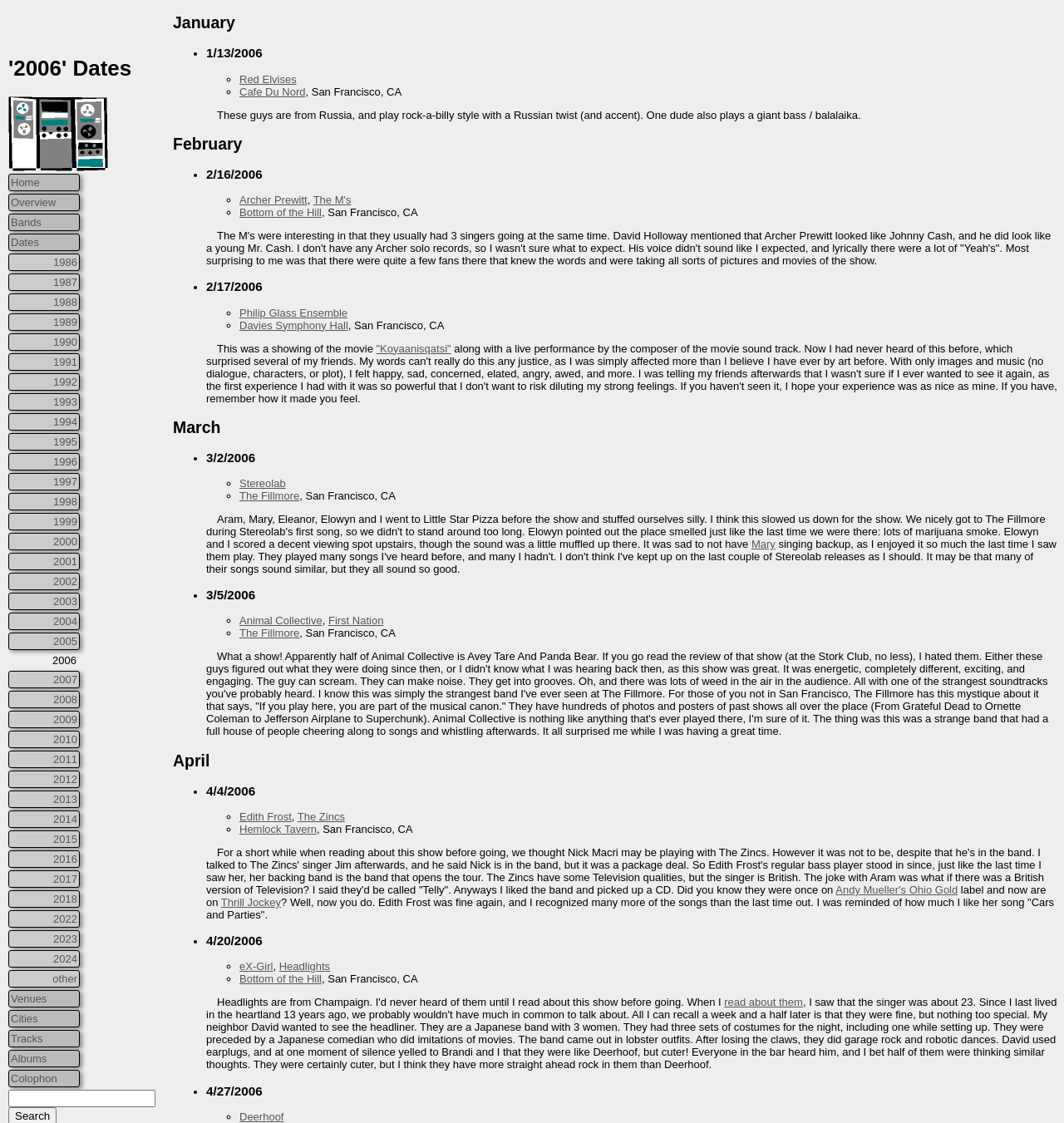Please identify the bounding box coordinates of the clickable area that will allow you to execute the instruction: "View the details of the 'Red Elvises' event".

[0.225, 0.065, 0.279, 0.076]